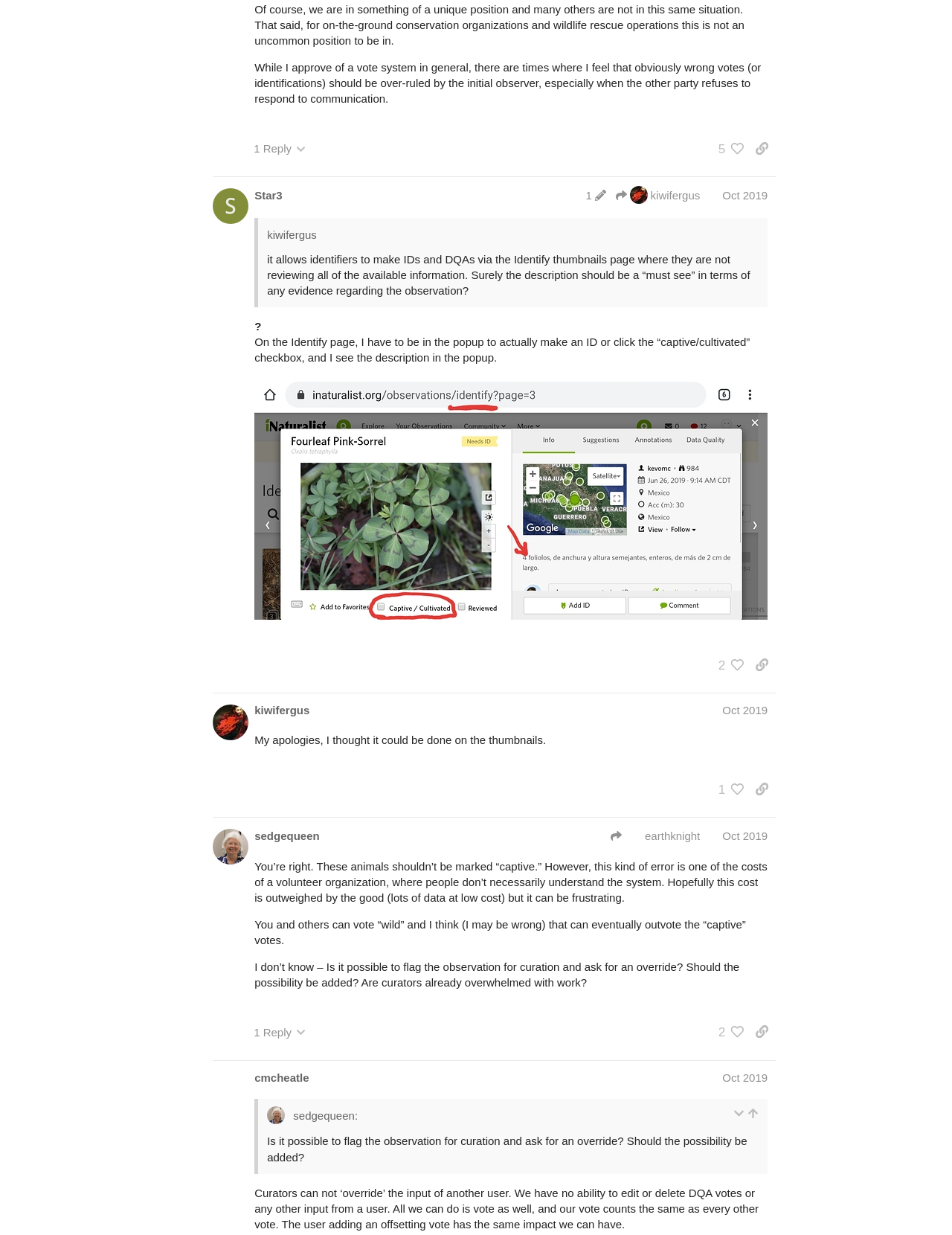Locate the bounding box of the UI element described in the following text: "Oct 2019".

[0.759, 0.755, 0.806, 0.765]